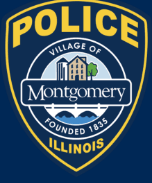What is the year mentioned at the bottom of the badge?
Based on the content of the image, thoroughly explain and answer the question.

The badge features the text 'FOUNDED 1835' at the bottom, which emphasizes the historical significance of the village of Montgomery in Illinois and provides context for the community it serves.